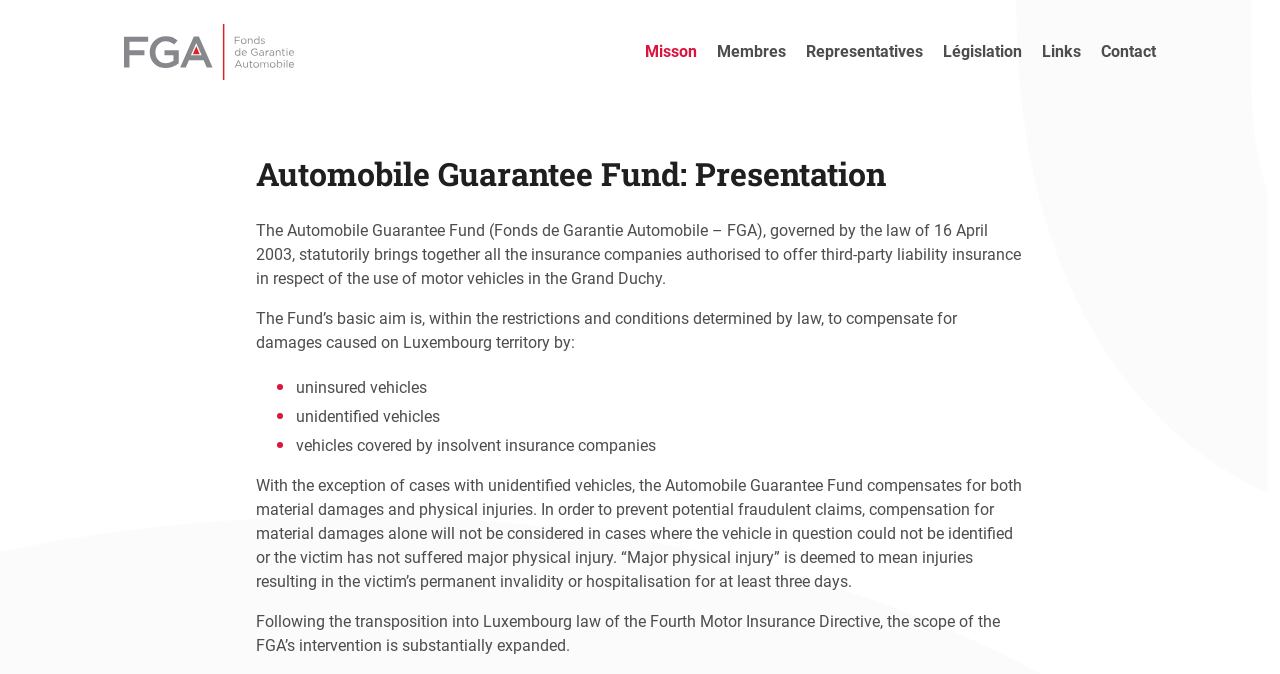Find the headline of the webpage and generate its text content.

Automobile Guarantee Fund: Presentation